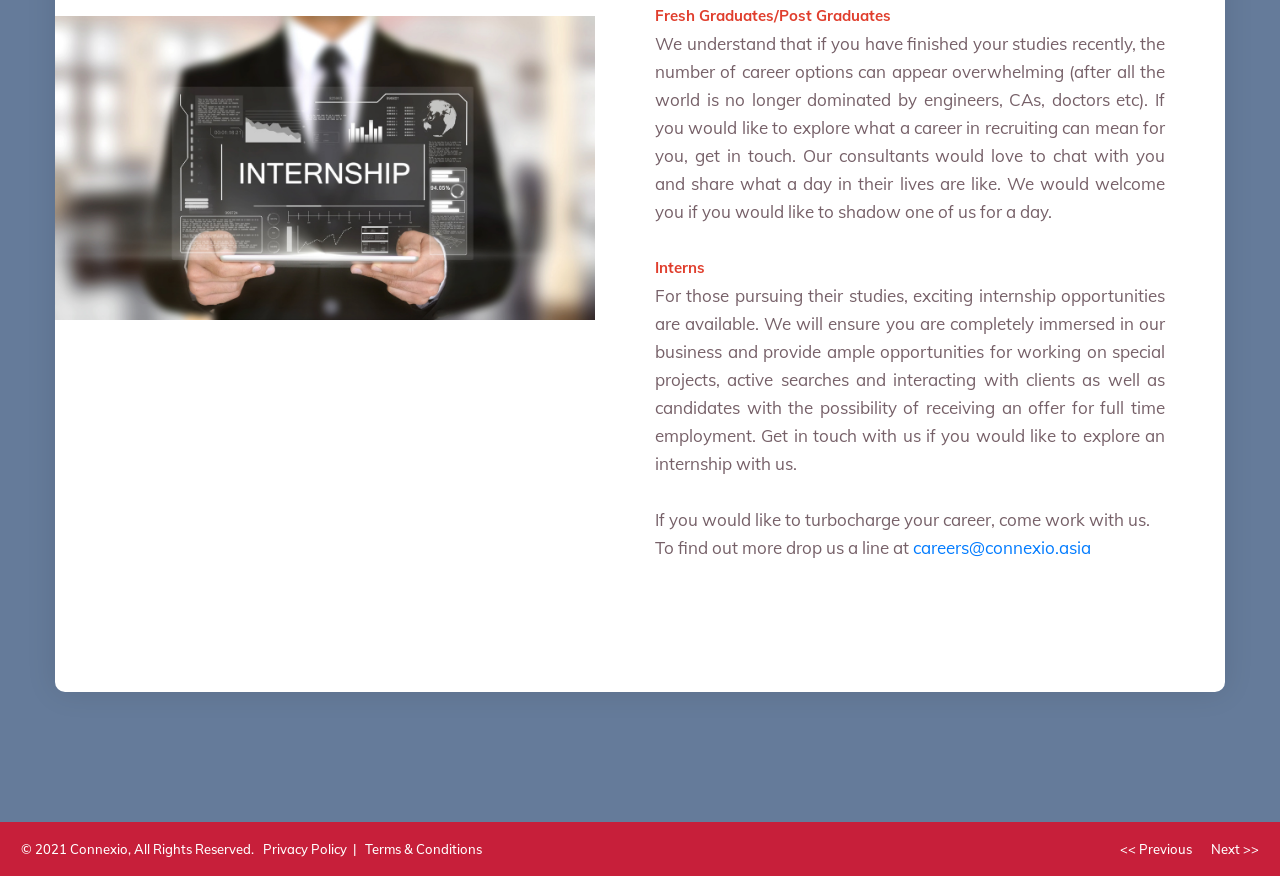Provide the bounding box coordinates for the UI element described in this sentence: "<< Previous". The coordinates should be four float values between 0 and 1, i.e., [left, top, right, bottom].

[0.875, 0.953, 0.931, 0.985]